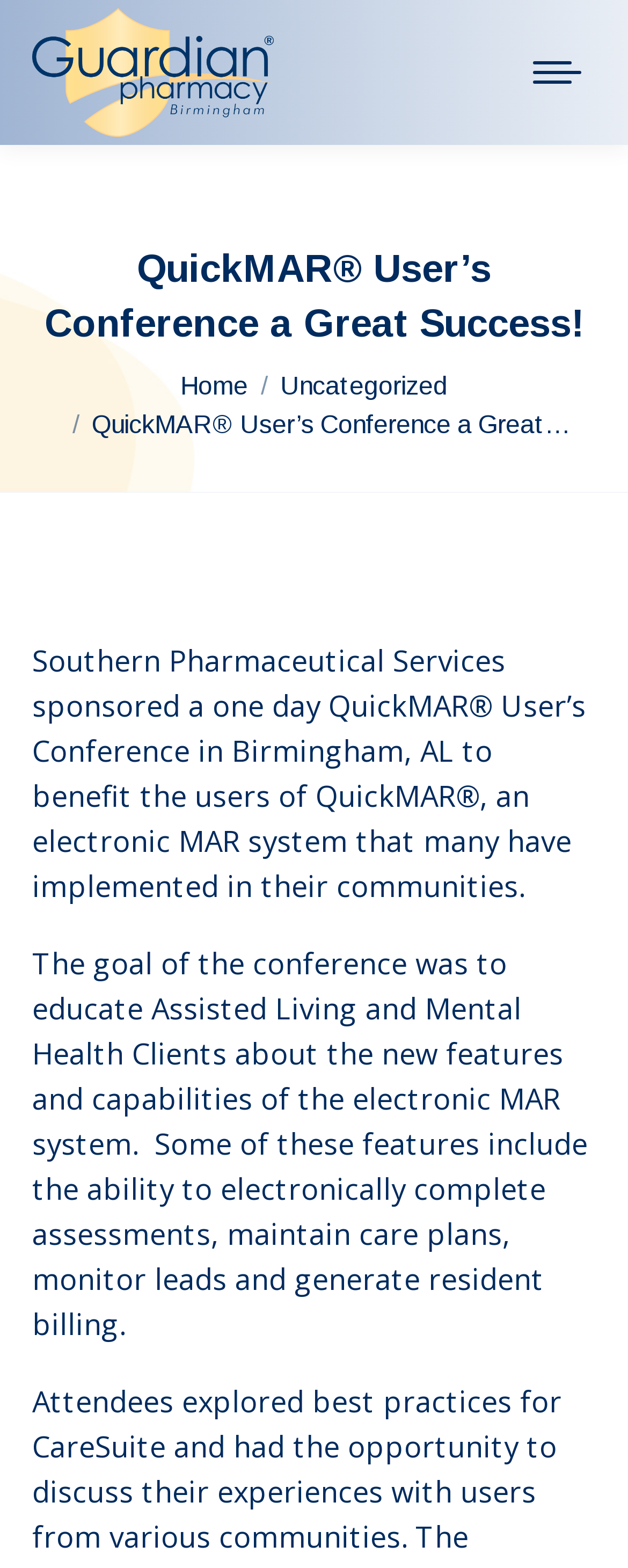What is the purpose of the QuickMAR User’s Conference?
Analyze the image and deliver a detailed answer to the question.

I found the answer by reading the StaticText element that describes the goal of the conference, which is to educate Assisted Living and Mental Health Clients about the new features and capabilities of the electronic MAR system.